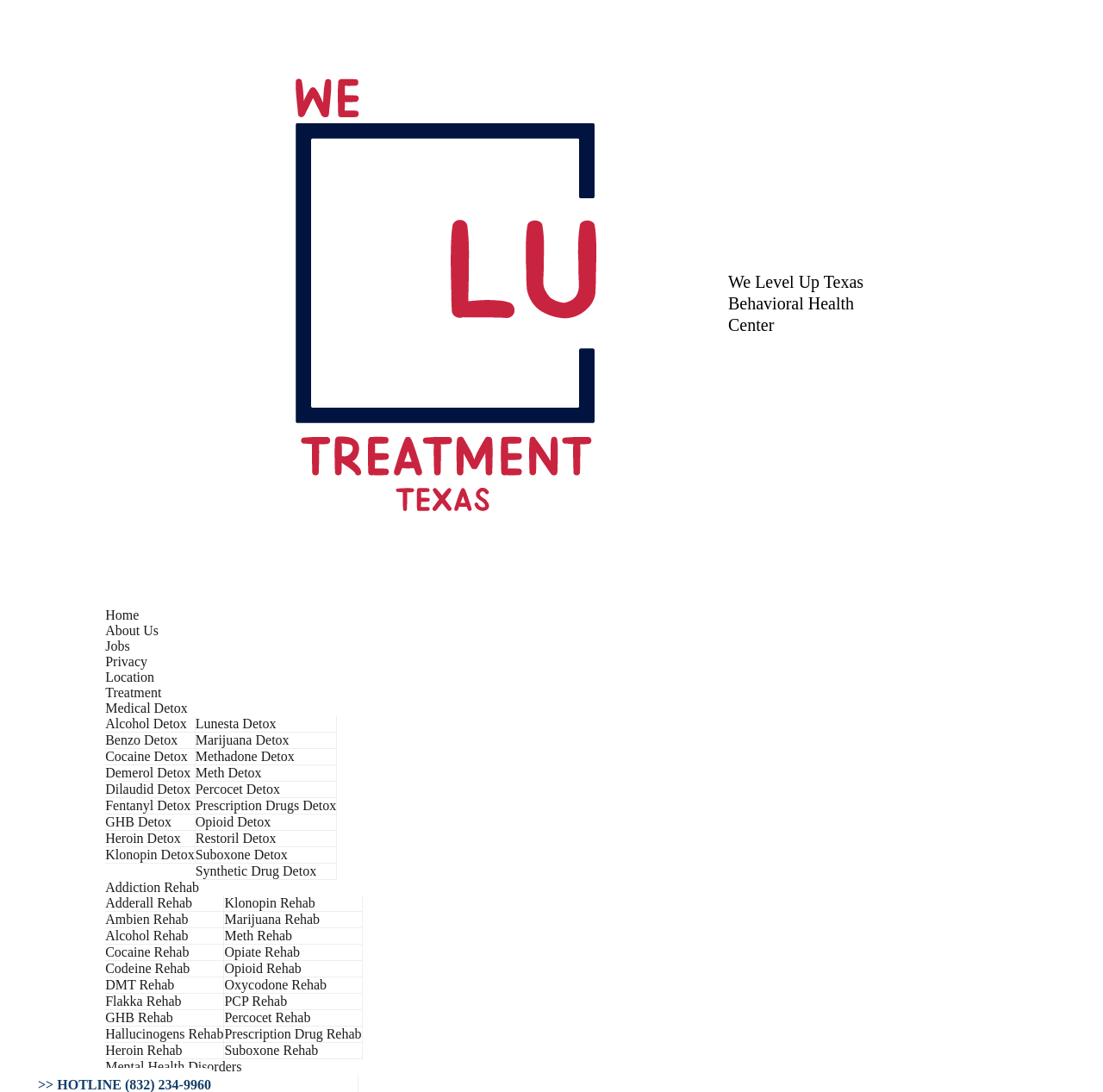Can you provide the bounding box coordinates for the element that should be clicked to implement the instruction: "Check out 'Addiction Rehab'"?

[0.095, 0.806, 0.181, 0.819]